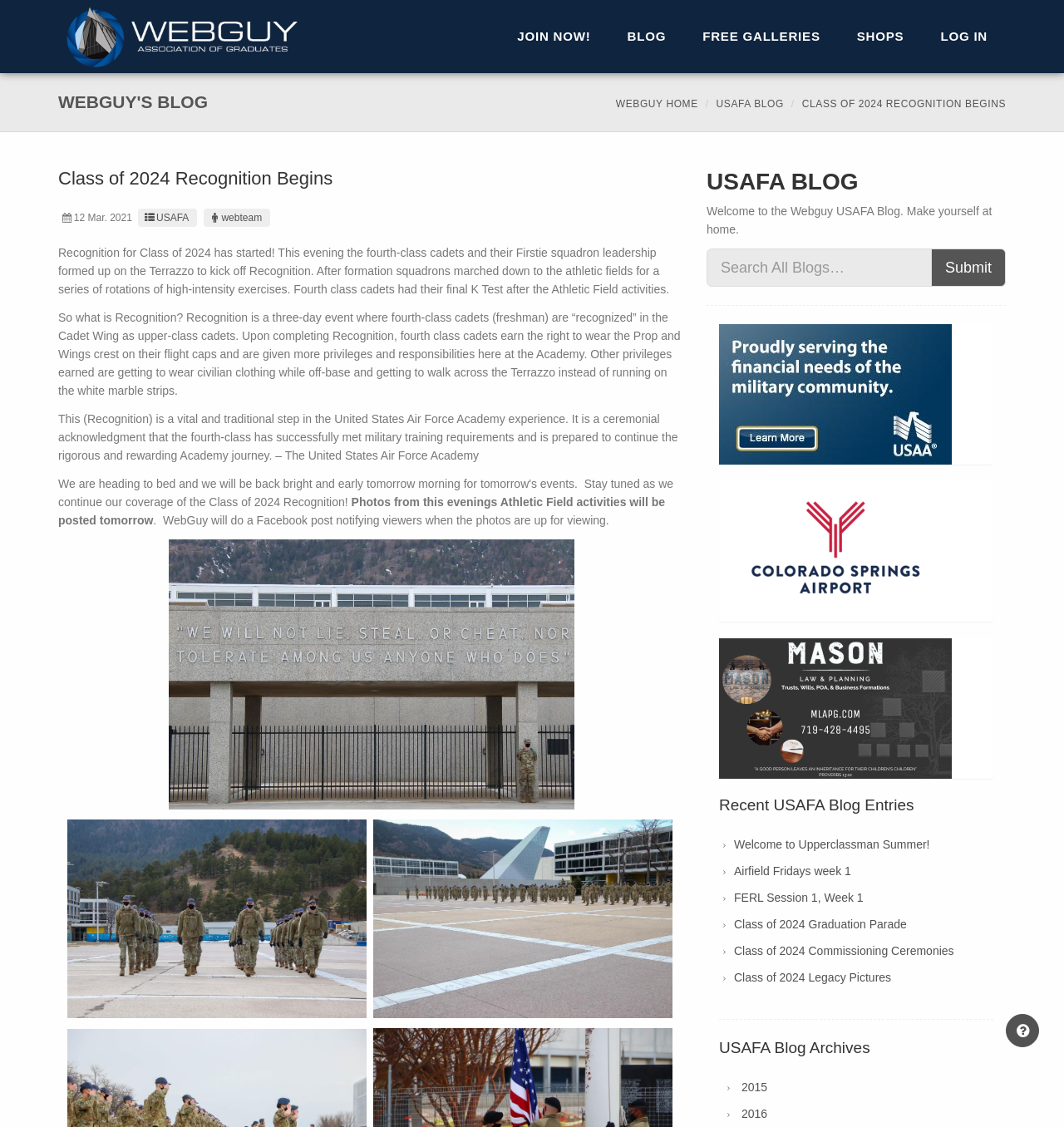Can you provide the bounding box coordinates for the element that should be clicked to implement the instruction: "Read Class of 2024 Recognition Begins"?

[0.055, 0.148, 0.641, 0.169]